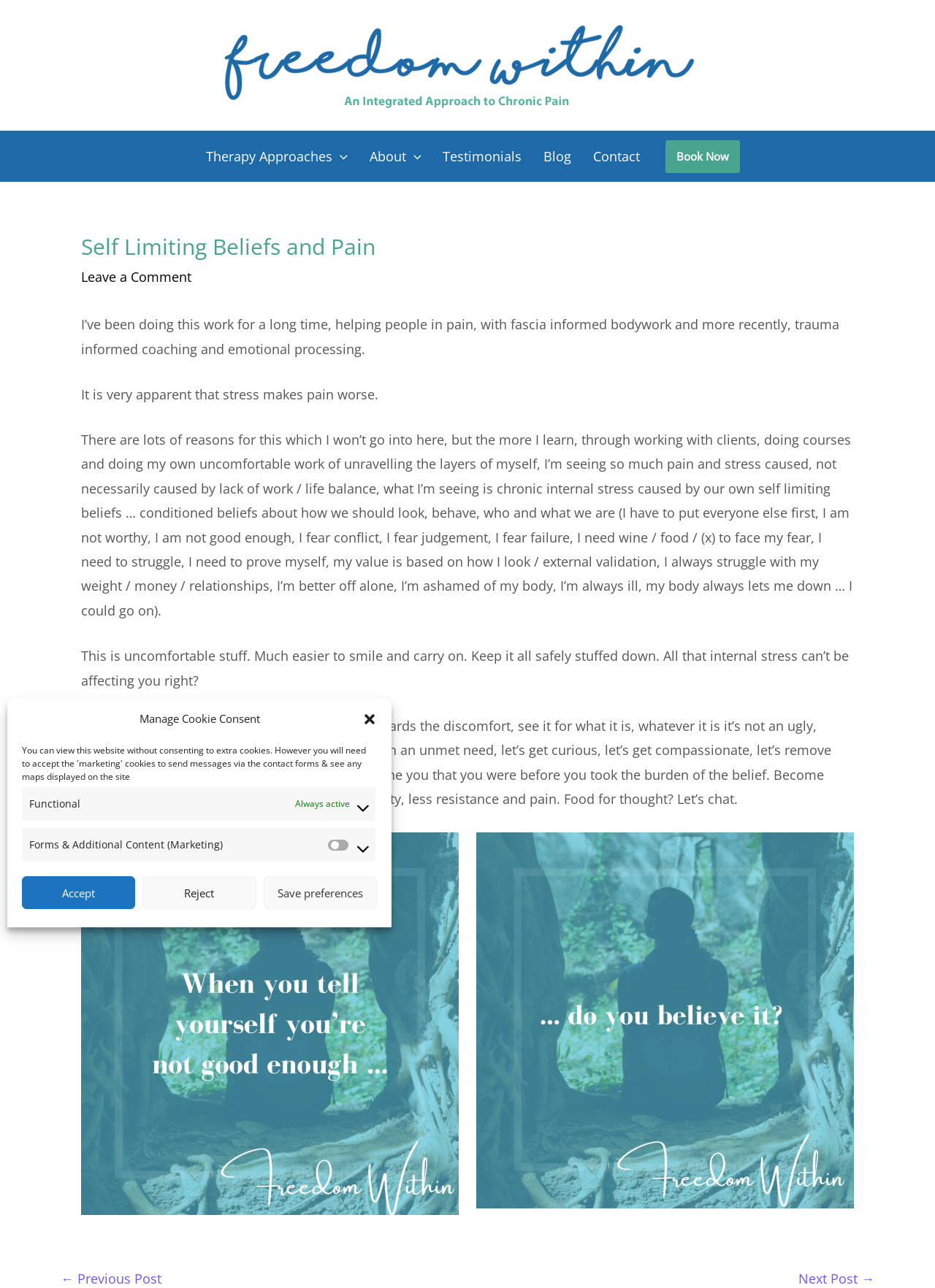Please give a one-word or short phrase response to the following question: 
What is the topic of the article?

Self Limiting Beliefs and Pain